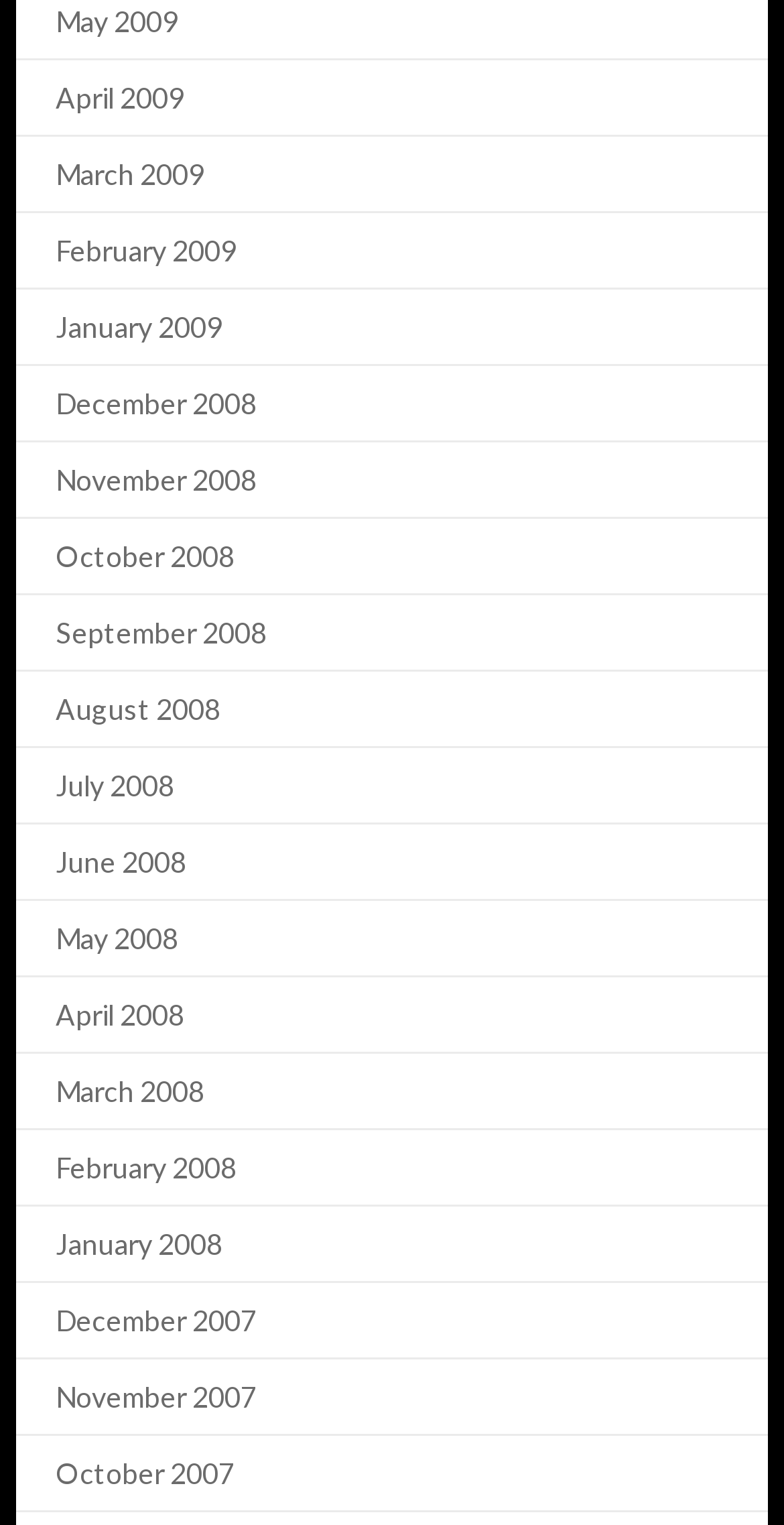Provide the bounding box coordinates of the HTML element described as: "April 2008". The bounding box coordinates should be four float numbers between 0 and 1, i.e., [left, top, right, bottom].

[0.071, 0.653, 0.235, 0.676]